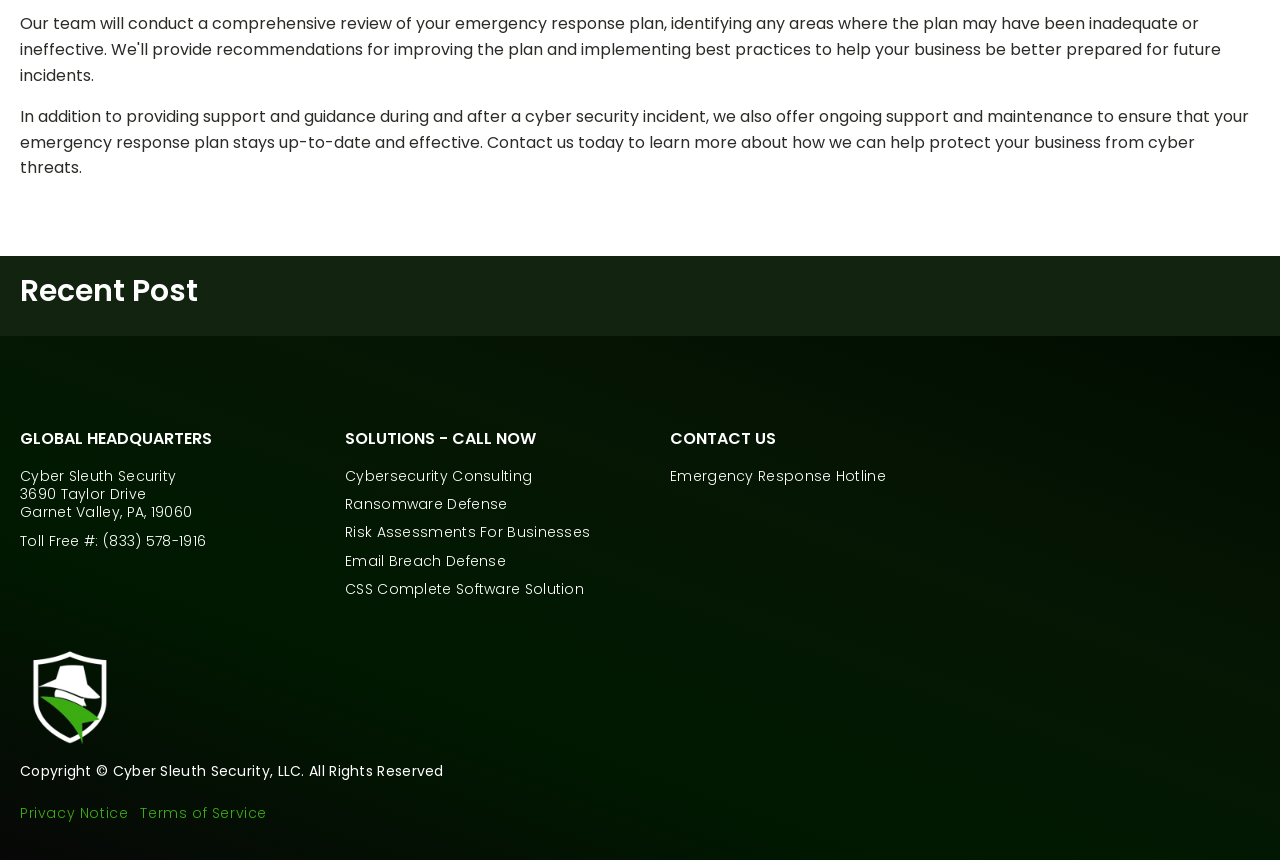Please pinpoint the bounding box coordinates for the region I should click to adhere to this instruction: "Check the company's address".

[0.016, 0.563, 0.114, 0.586]